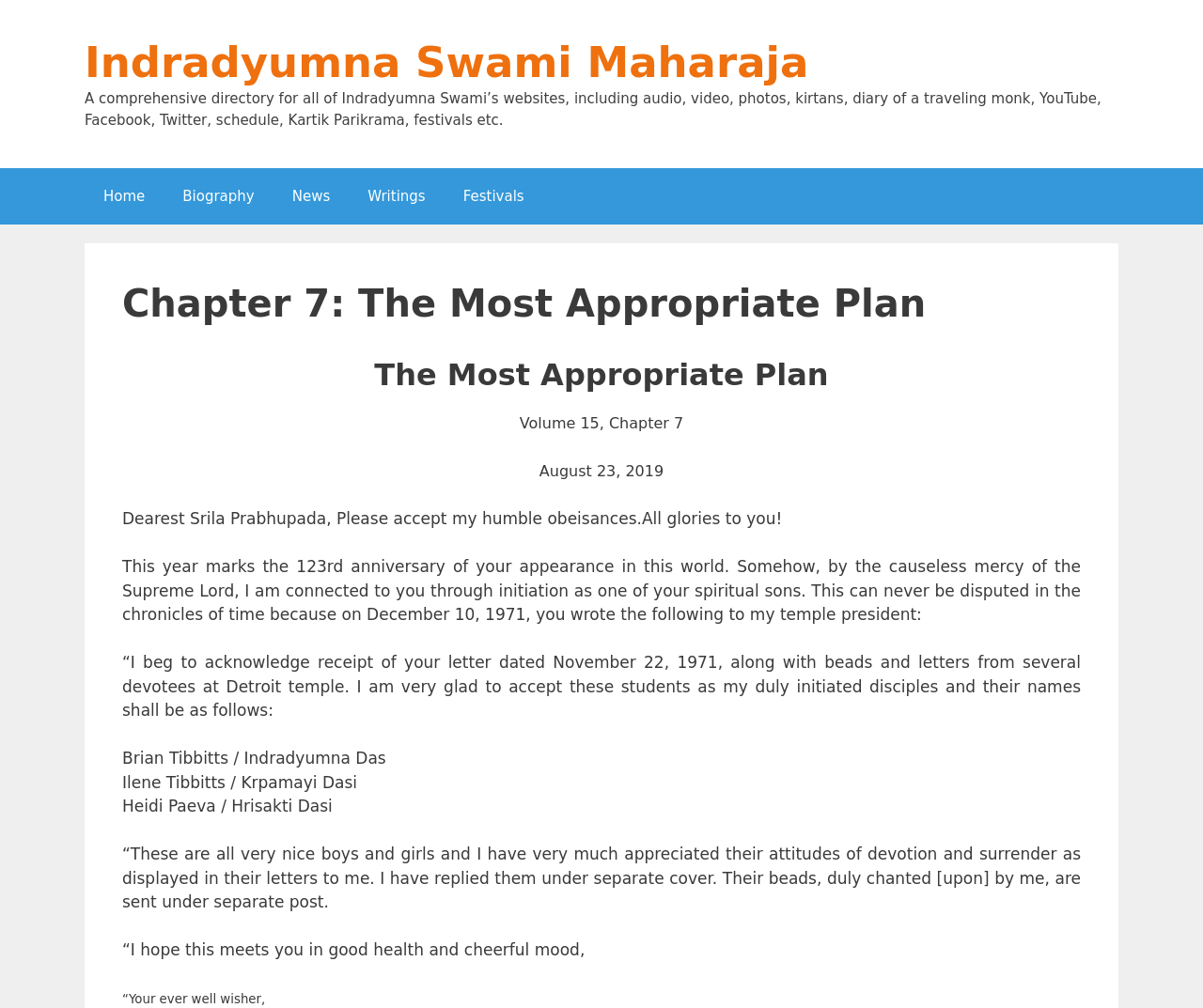What is the name of the Swami mentioned on this webpage?
Please craft a detailed and exhaustive response to the question.

I found the answer by looking at the link element with the text 'Indradyumna Swami Maharaja' which is a prominent element on the webpage, indicating that it is the name of the Swami being referred to.